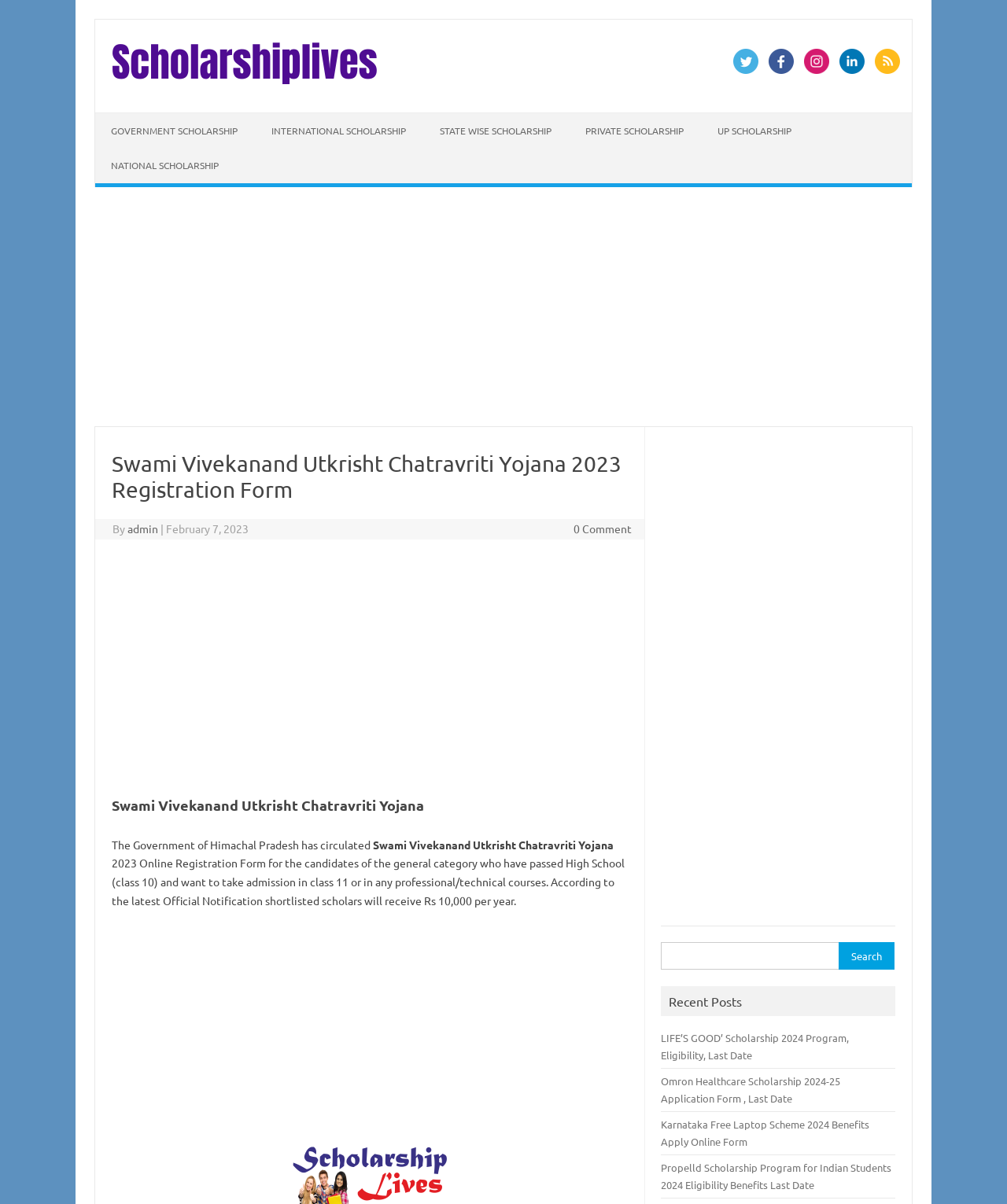Can you find the bounding box coordinates of the area I should click to execute the following instruction: "Search for a keyword"?

[0.657, 0.782, 0.834, 0.805]